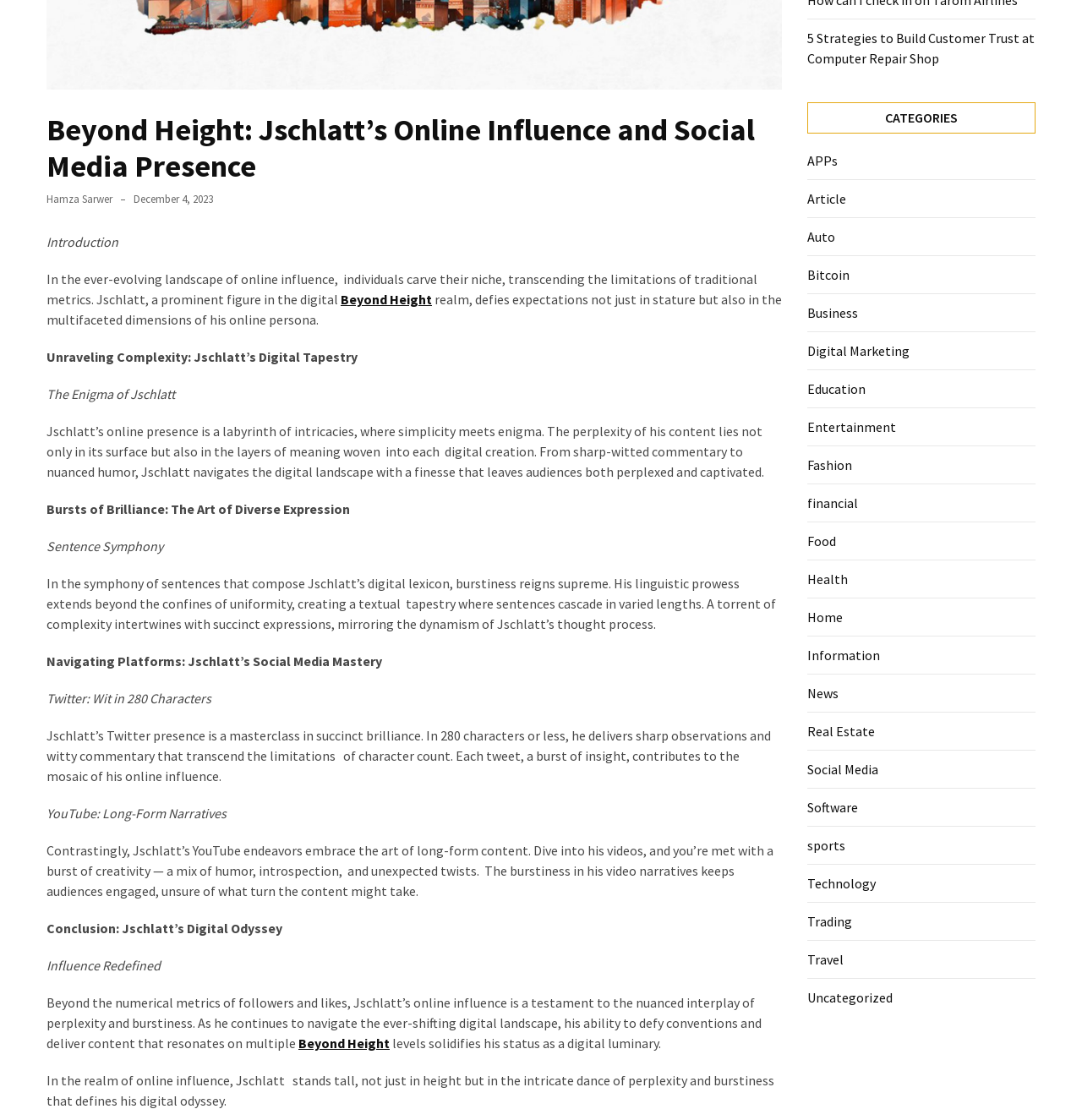Identify the bounding box of the HTML element described as: "Trading".

[0.746, 0.815, 0.788, 0.83]